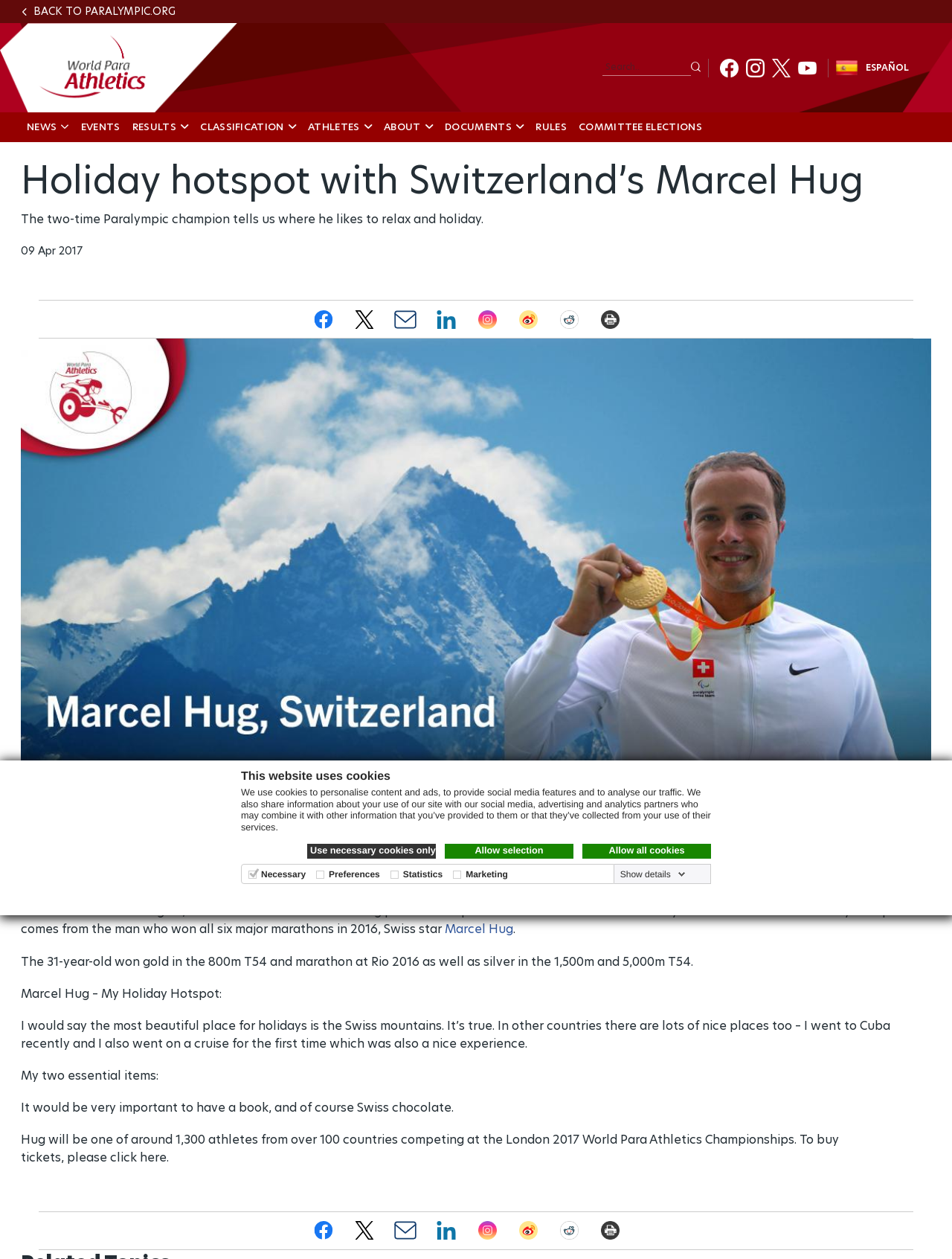Write an elaborate caption that captures the essence of the webpage.

This webpage is about a holiday hotspot recommended by Marcel Hug, a two-time Paralympic champion. At the top of the page, there is a dialog box about cookies, with options to use necessary cookies only, allow selection, or allow all cookies. Below this, there is a navigation menu with links to skip to main content, go back to Paralympic.org, and access the language interface.

The main content of the page is divided into two sections. The first section has a heading "Holiday hotspot with Switzerland’s Marcel Hug" and a subheading that describes Marcel Hug as a two-time Paralympic champion. There is also a date "09 Apr 2017" and a social-sharing block with links to Facebook, Twitter, Email, Linkedin, Instagram, Weibo, Reddit, and Print.

The second section is an article about Marcel Hug's holiday hotspot, with an image of him. The article starts with a brief introduction to Marcel Hug's achievements in marathon running and then quotes him describing his favorite holiday spot, the Swiss mountains. He also mentions his recent trips to Cuba and a cruise.

On the top right corner of the page, there are links to NEWS, EVENTS, RESULTS, CLASSIFICATION, ATHLETES, ABOUT, and DOCUMENTS. There are also icons for Facebook, Instagram, Twitter, and Youtube at the top right corner.